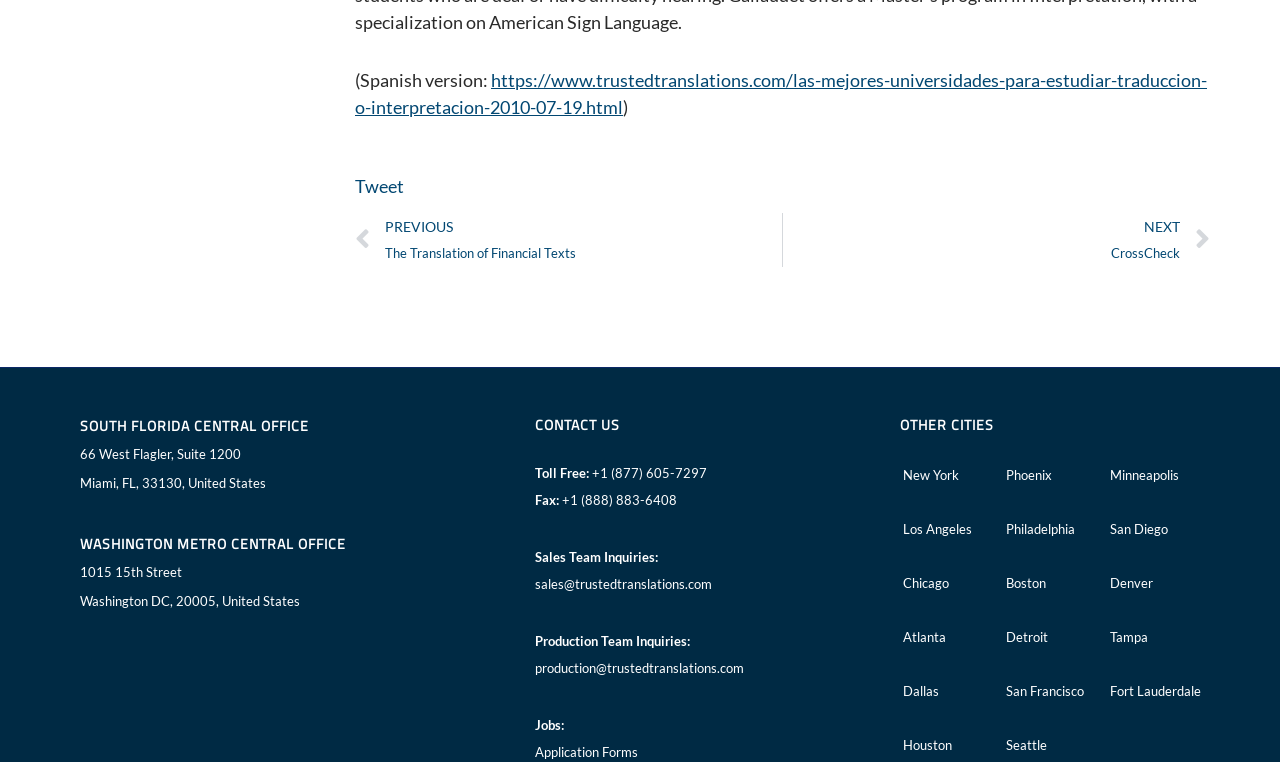Give the bounding box coordinates for the element described as: "sales@trustedtranslations.com".

[0.418, 0.756, 0.557, 0.777]